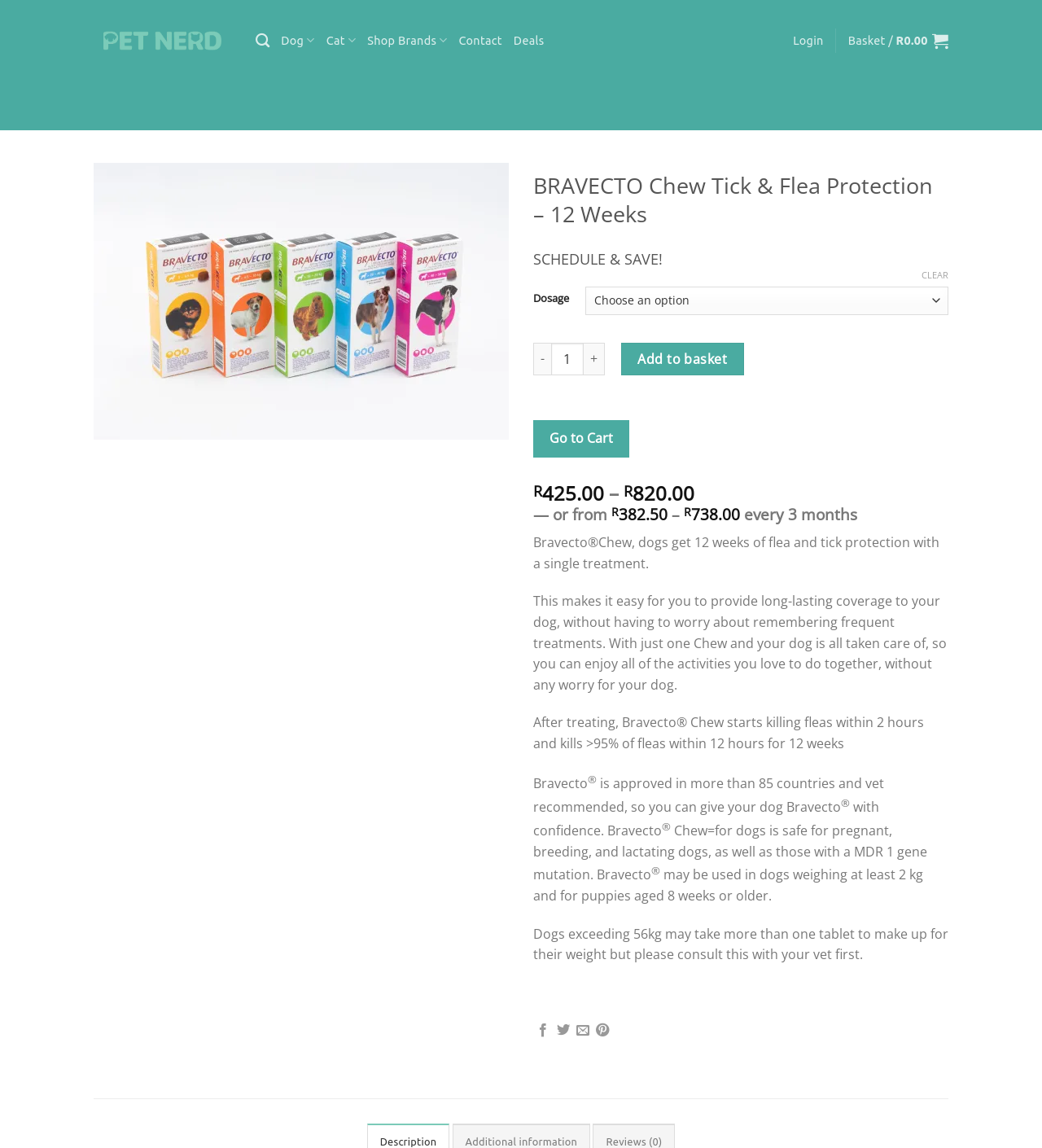Show the bounding box coordinates of the element that should be clicked to complete the task: "Go to Cart".

[0.512, 0.366, 0.604, 0.398]